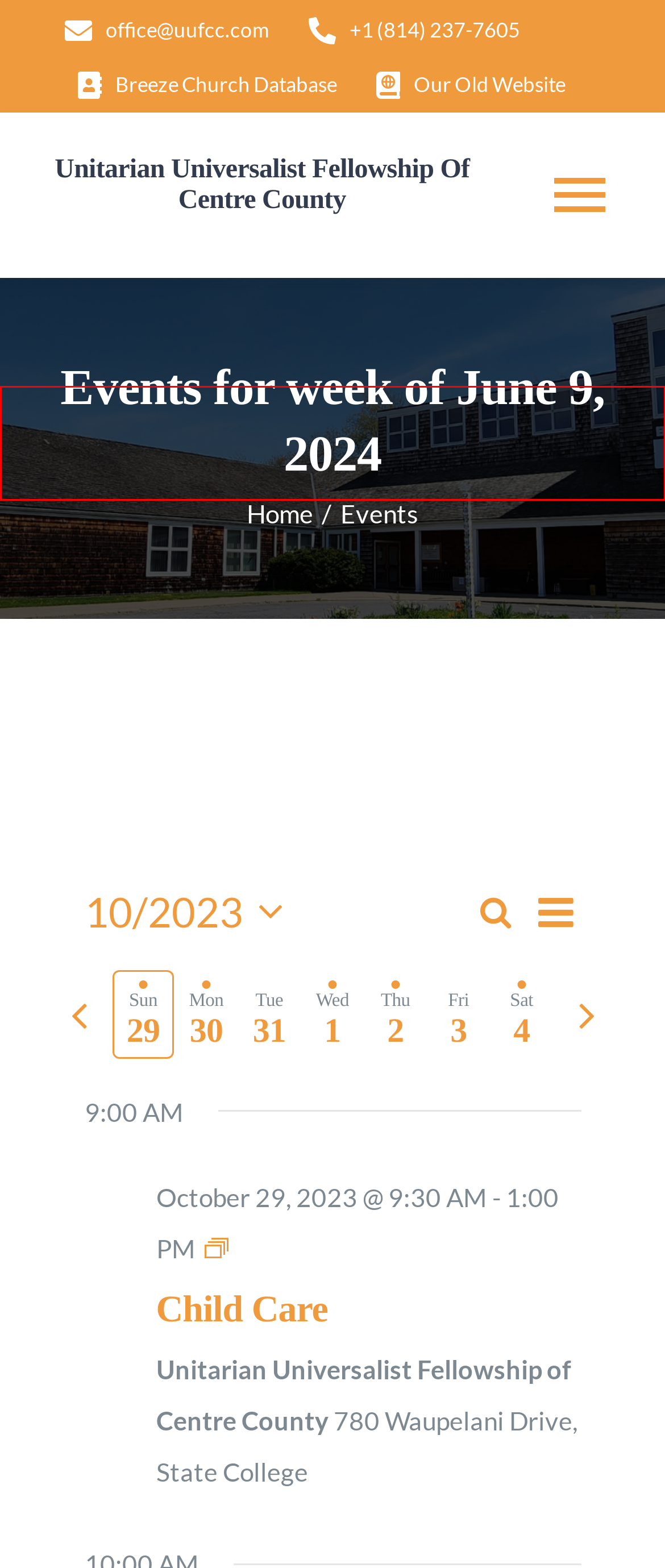You have a screenshot of a webpage with a red bounding box around an element. Select the webpage description that best matches the new webpage after clicking the element within the red bounding box. Here are the descriptions:
A. Child Care - UUFCC
B. UUFCC – Unitarian Universalist Fellowship of Centre County
C. Sunday Services and Worship - UUFCC
D. Home - UUFCC
E. Ways to Give - UUFCC
F. About Us - UUFCC
G. Learn and Grow - UUFCC
H. Our Governance - UUFCC

F